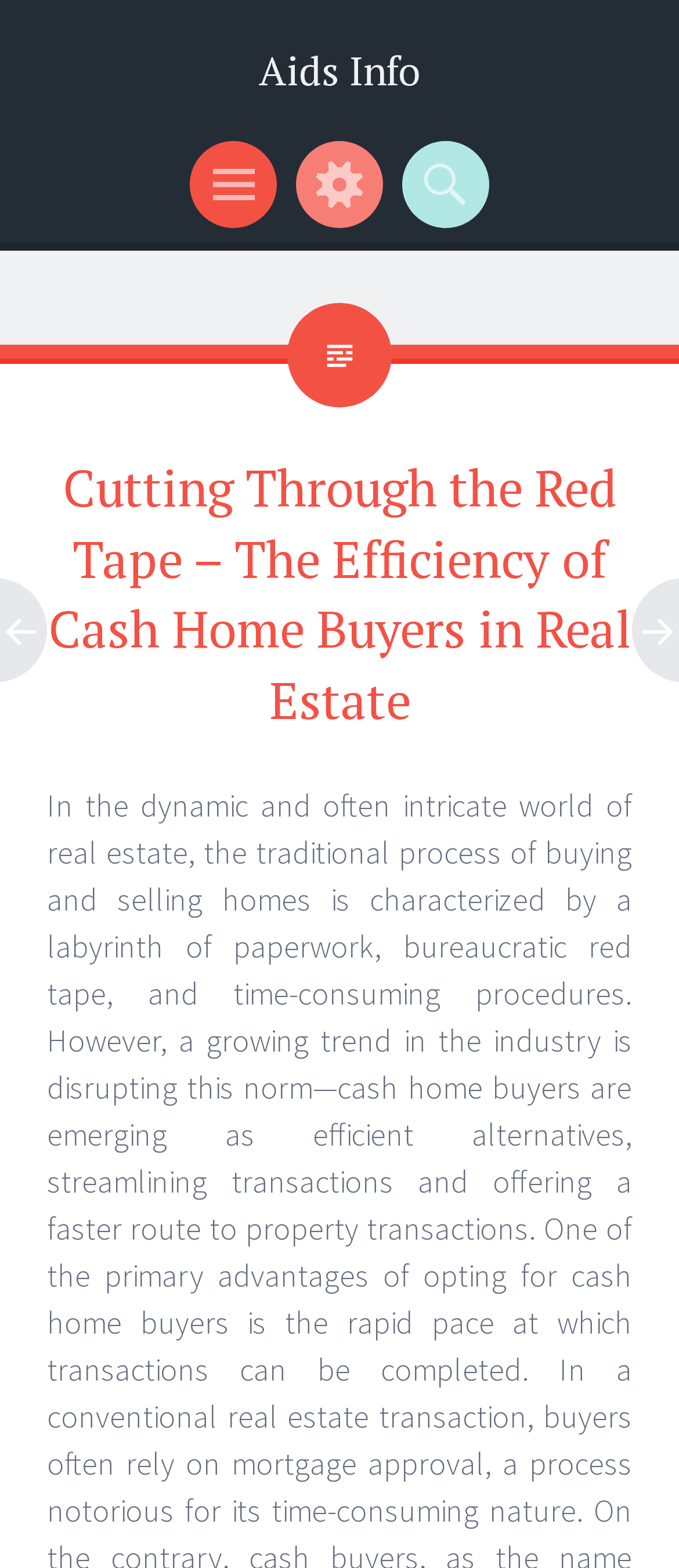Identify the bounding box coordinates for the UI element described by the following text: "aria-label="Open navigation menu"". Provide the coordinates as four float numbers between 0 and 1, in the format [left, top, right, bottom].

None